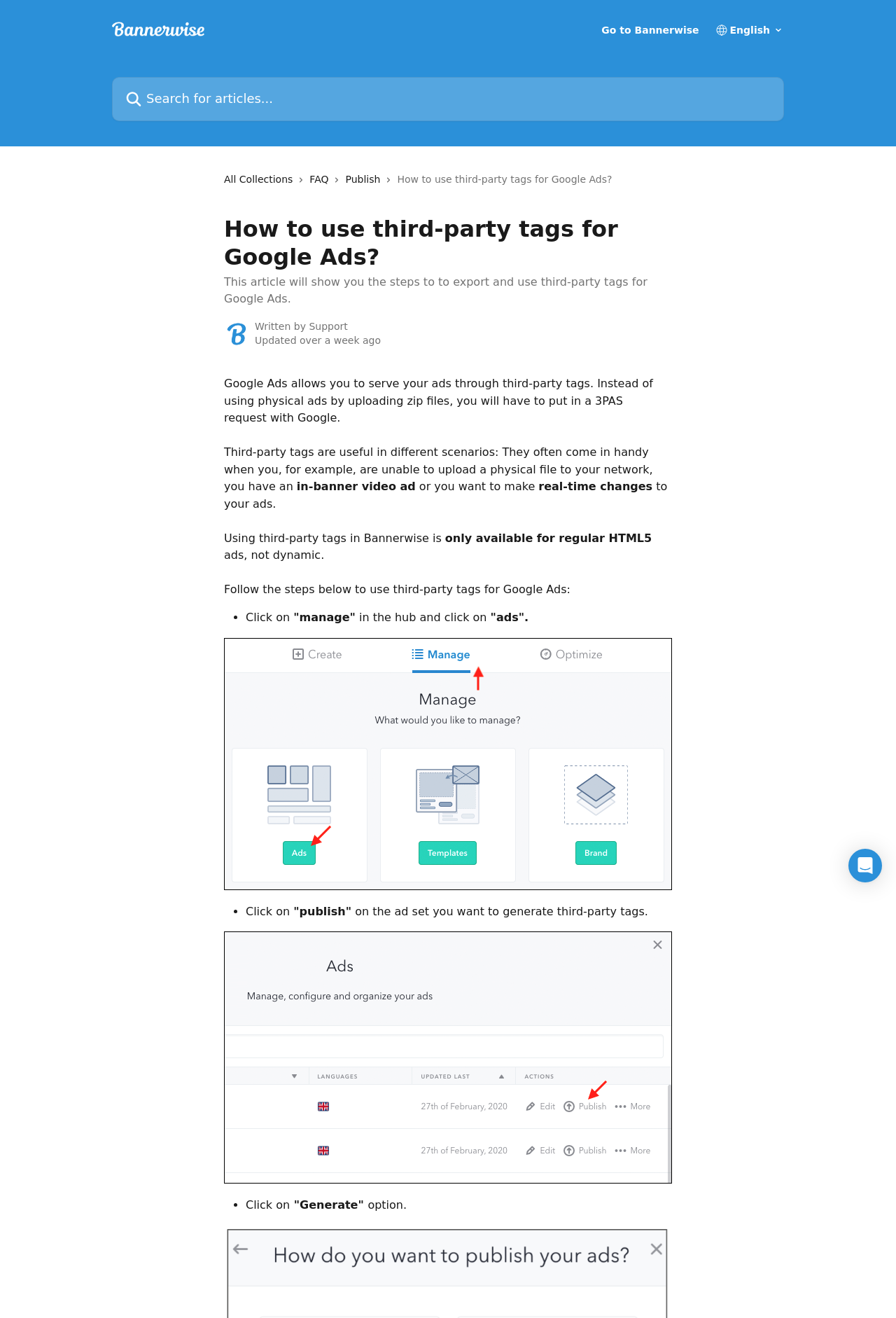What is the benefit of using third-party tags in Google Ads?
Answer the question with detailed information derived from the image.

The webpage implies that one of the benefits of using third-party tags in Google Ads is that you can make real-time changes to your ads, which is not possible with physical ads.